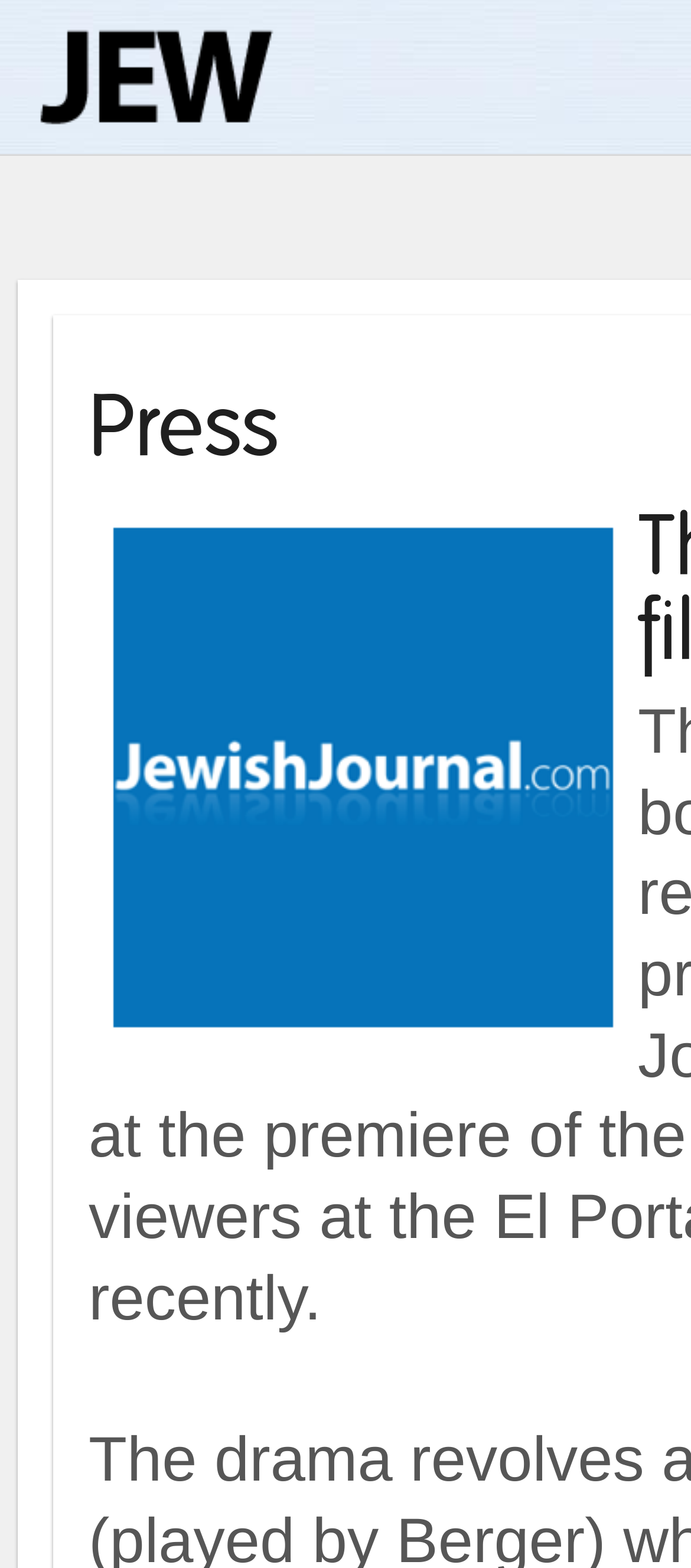From the element description alt="Delphic", predict the bounding box coordinates of the UI element. The coordinates must be specified in the format (top-left x, top-left y, bottom-right x, bottom-right y) and should be within the 0 to 1 range.

[0.026, 0.078, 0.462, 0.095]